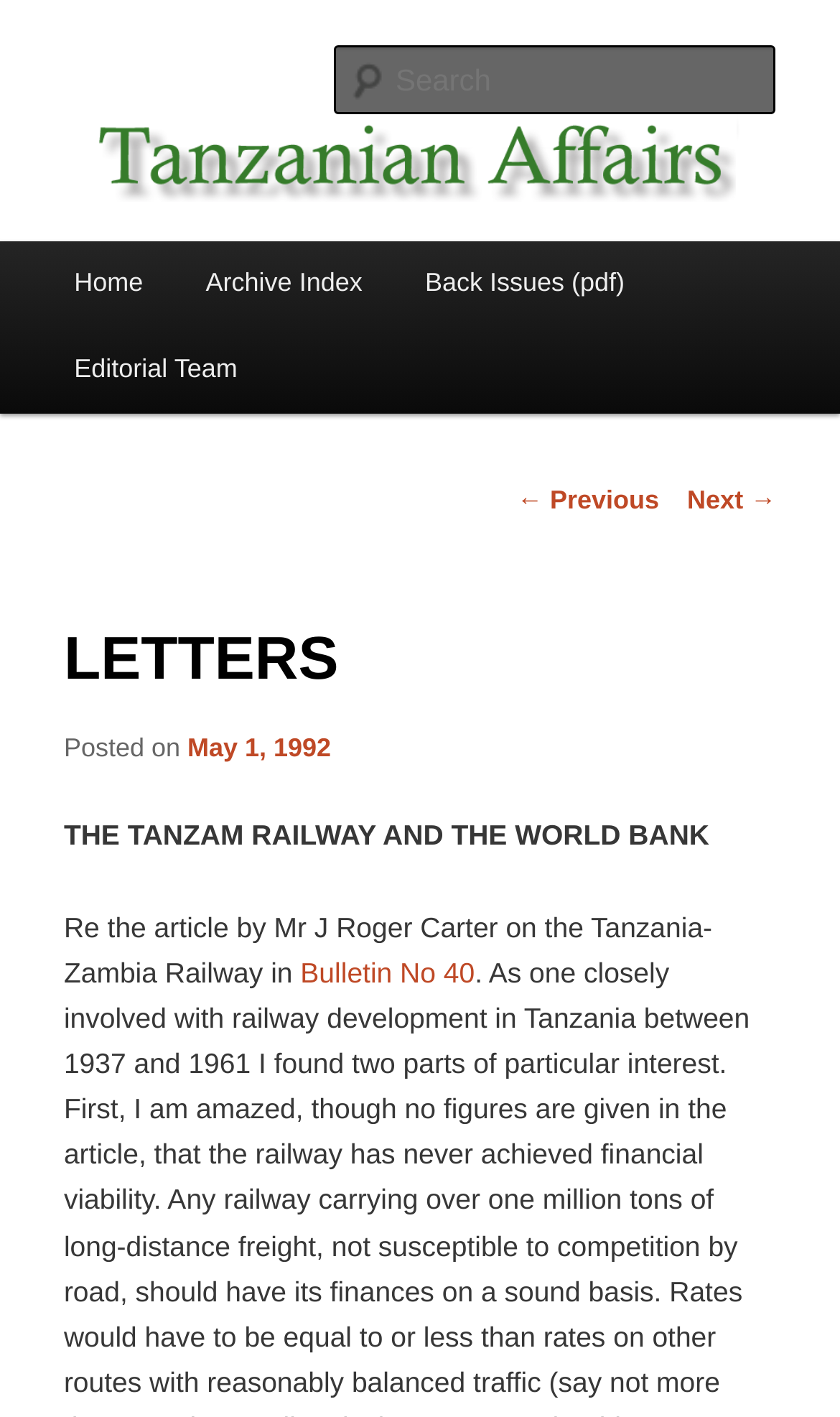Locate the bounding box coordinates of the clickable area needed to fulfill the instruction: "Read the article posted on May 1, 1992".

[0.223, 0.517, 0.394, 0.539]